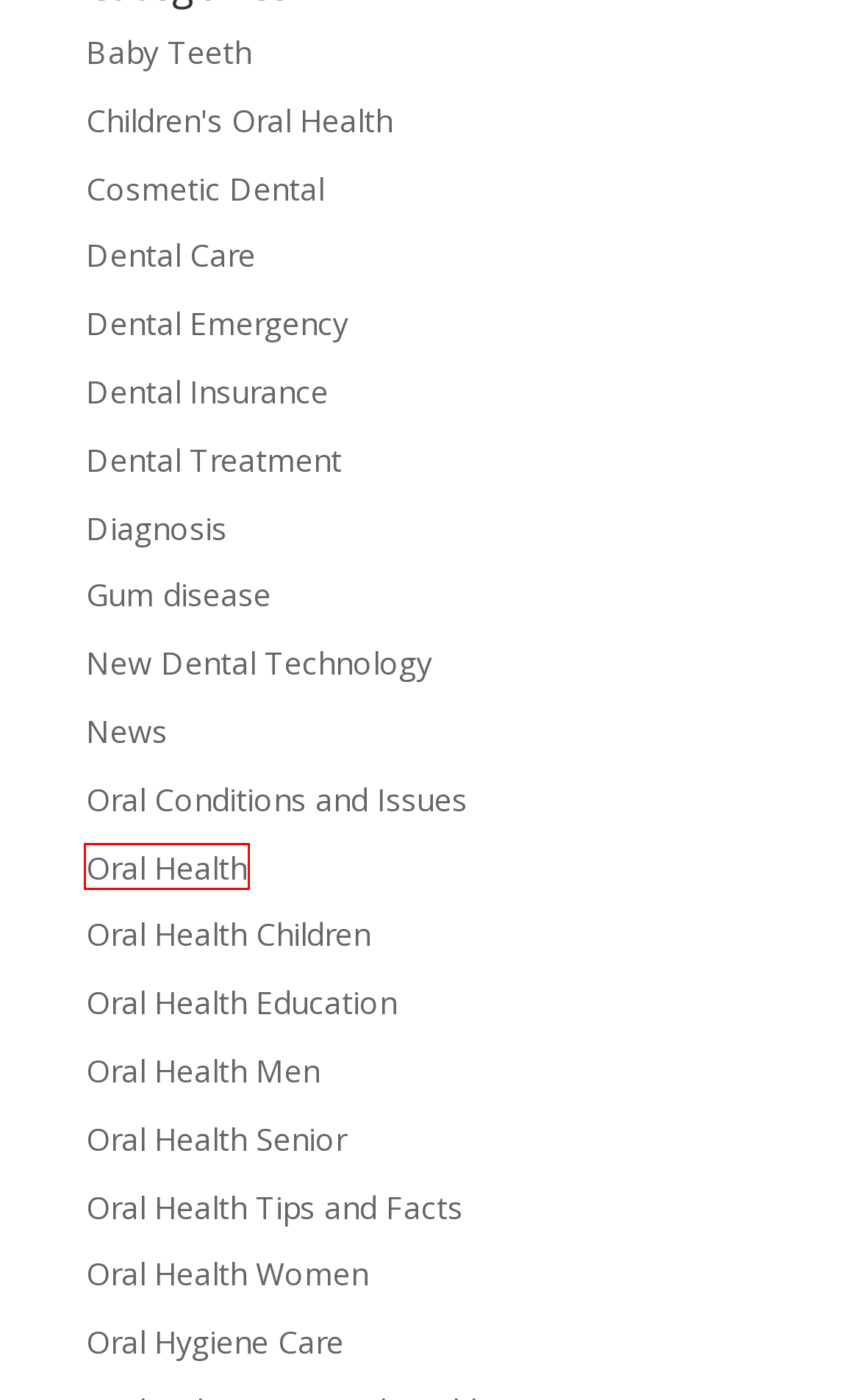You have been given a screenshot of a webpage with a red bounding box around a UI element. Select the most appropriate webpage description for the new webpage that appears after clicking the element within the red bounding box. The choices are:
A. Oral Health Women Archives - Complete Dental Works
B. Gum disease Archives - Complete Dental Works
C. Dental Care Archives - Complete Dental Works
D. Oral Health Archives - Complete Dental Works
E. Dental Insurance Archives - Complete Dental Works
F. Diagnosis Archives - Complete Dental Works
G. Oral Hygiene Care Archives - Complete Dental Works
H. Dental Emergency Archives - Complete Dental Works

D